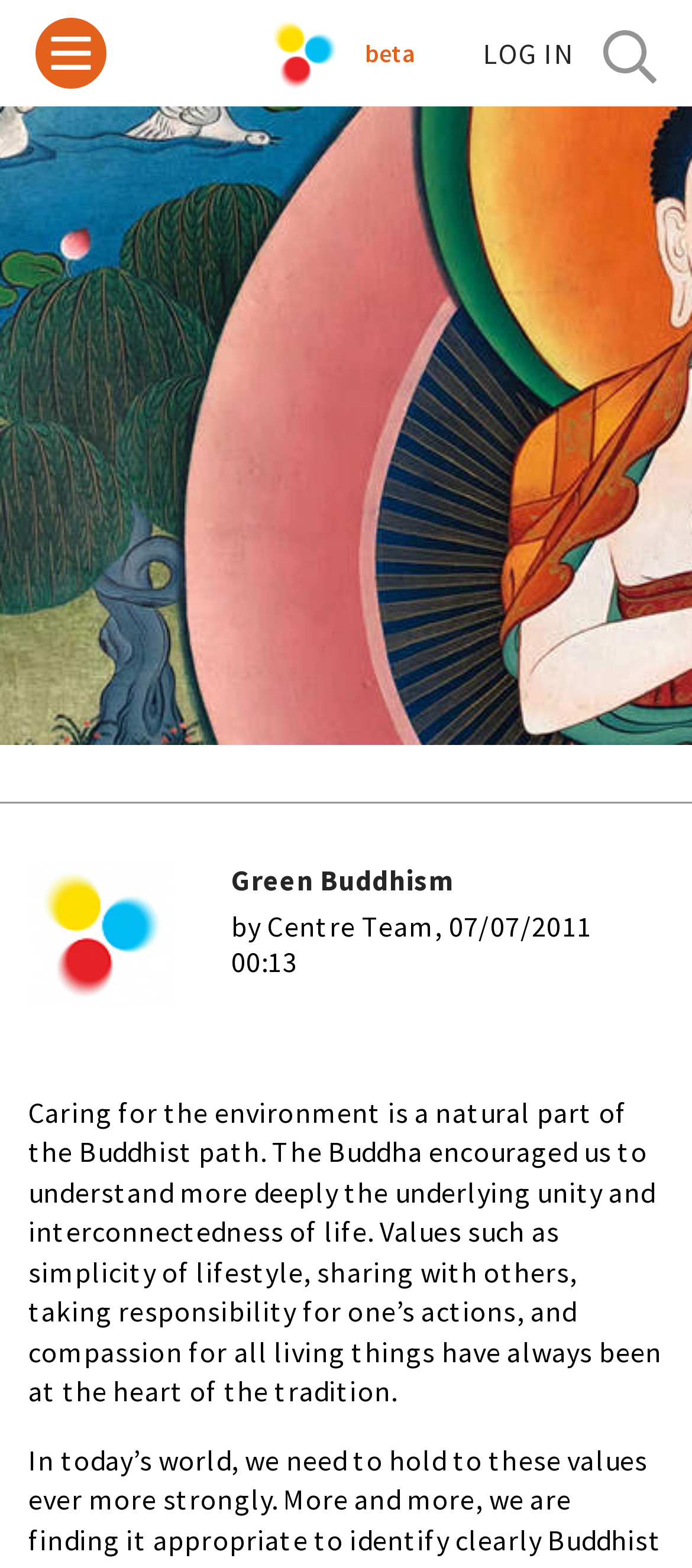Show the bounding box coordinates for the HTML element described as: "log in or join".

[0.698, 0.02, 0.831, 0.048]